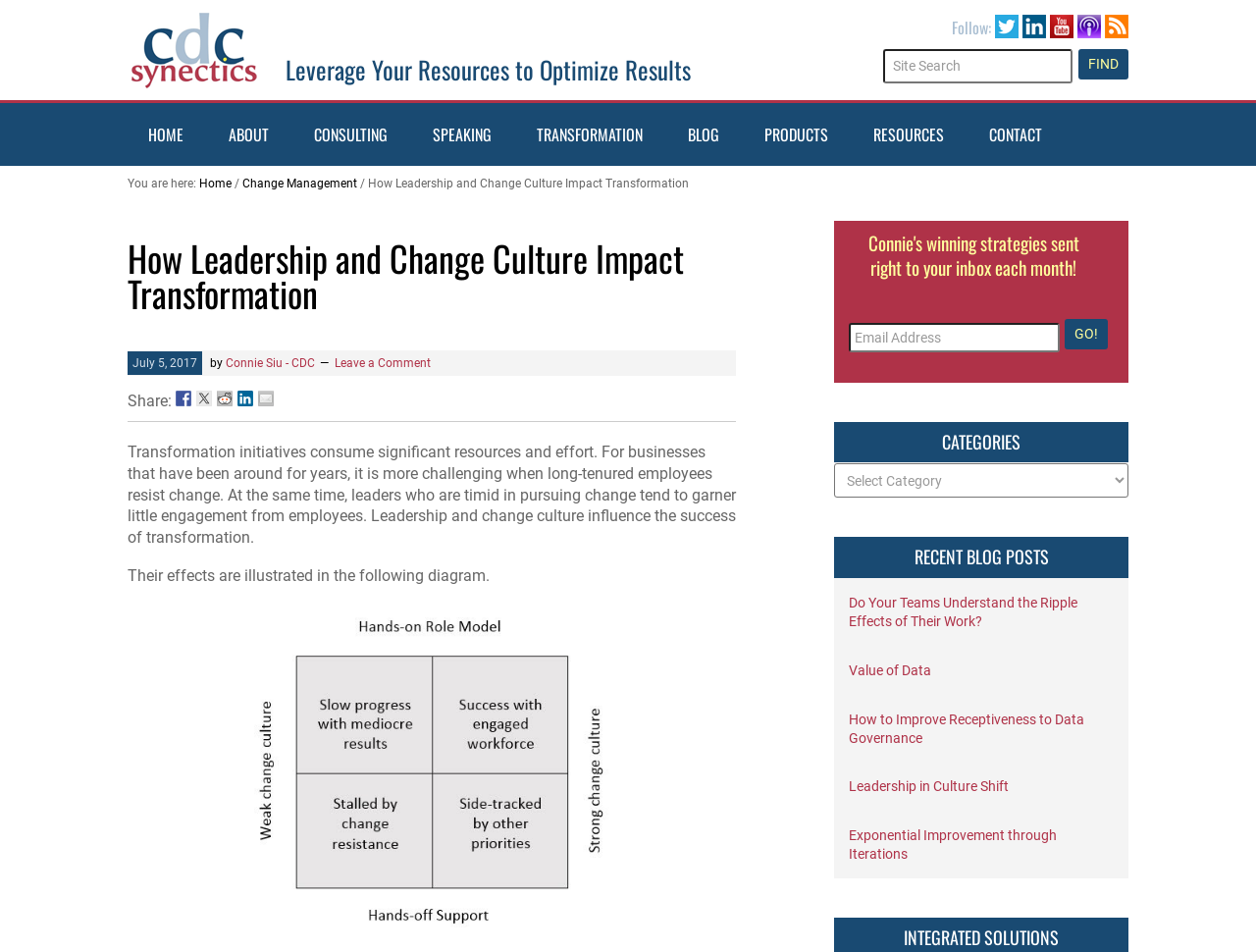Analyze and describe the webpage in a detailed narrative.

This webpage is about leadership and change culture in transformation, specifically discussing how they impact transformation initiatives. At the top, there is a logo and a navigation menu with links to different sections of the website, including "Home", "About", "Consulting", "Speaking", "Transformation", "Blog", "Products", "Resources", and "Contact". 

Below the navigation menu, there is a search bar with a "FIND" button. On the right side of the search bar, there are social media links to share the content on Facebook, Twitter, Reddit, LinkedIn, and mail.

The main content of the webpage is an article titled "How Leadership and Change Culture Impact Transformation". The article is divided into sections, with headings and paragraphs of text. The text discusses the challenges of transformation initiatives, the role of leadership and change culture, and their impact on the success of transformation. 

There is a section with a diagram, but the diagram is not described in the accessibility tree. Below the diagram, there is a text box to enter an email address, with a "GO!" button next to it.

On the right side of the webpage, there are two sections: "CATEGORIES" and "RECENT BLOG POSTS". The "CATEGORIES" section has a dropdown menu, and the "RECENT BLOG POSTS" section lists several links to recent blog posts, including "Do Your Teams Understand the Ripple Effects of Their Work?", "Value of Data", "How to Improve Receptiveness to Data Governance", "Leadership in Culture Shift", and "Exponential Improvement through Iterations".